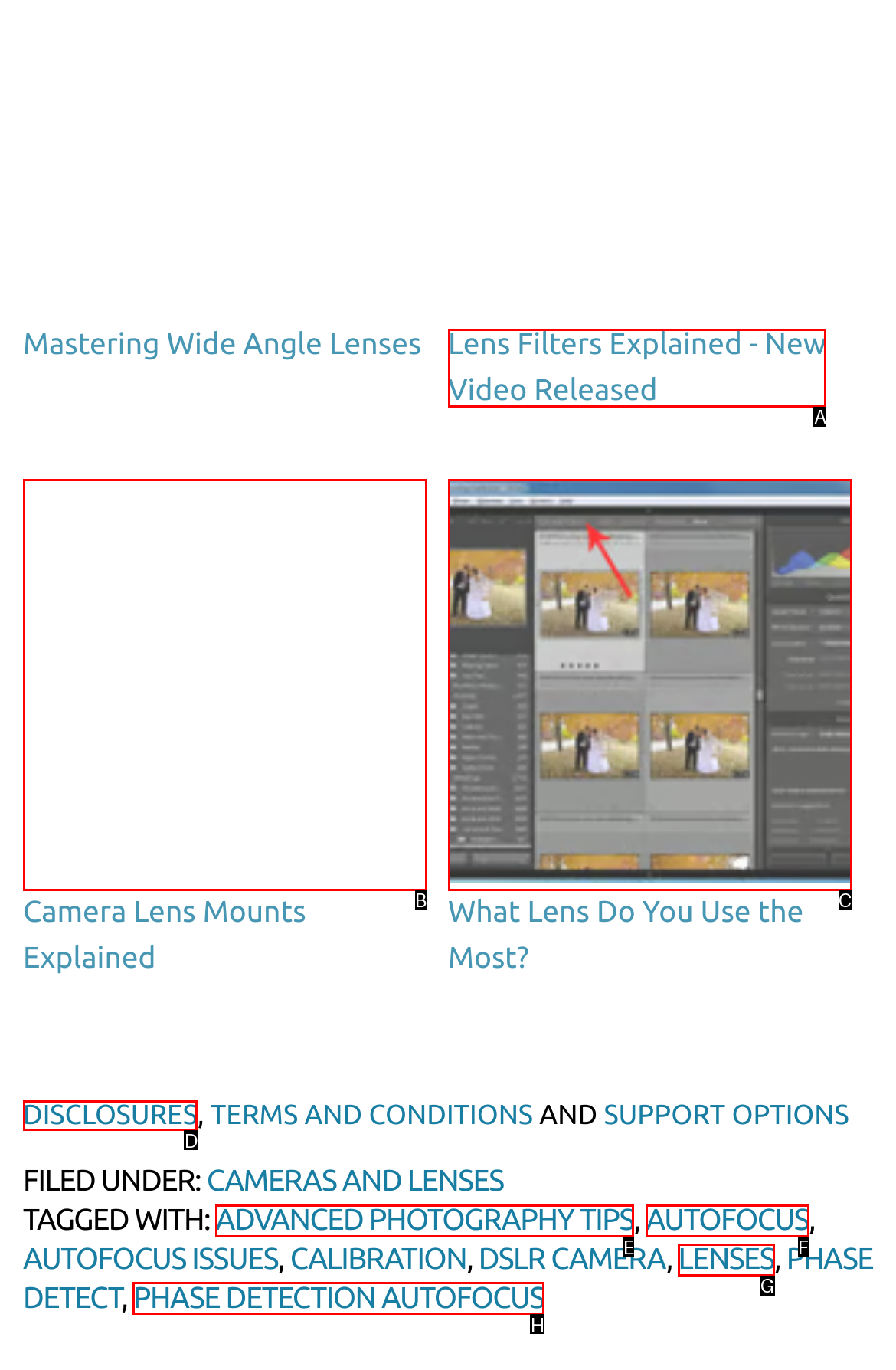Identify the correct UI element to click for the following task: View the video about lens filters Choose the option's letter based on the given choices.

A